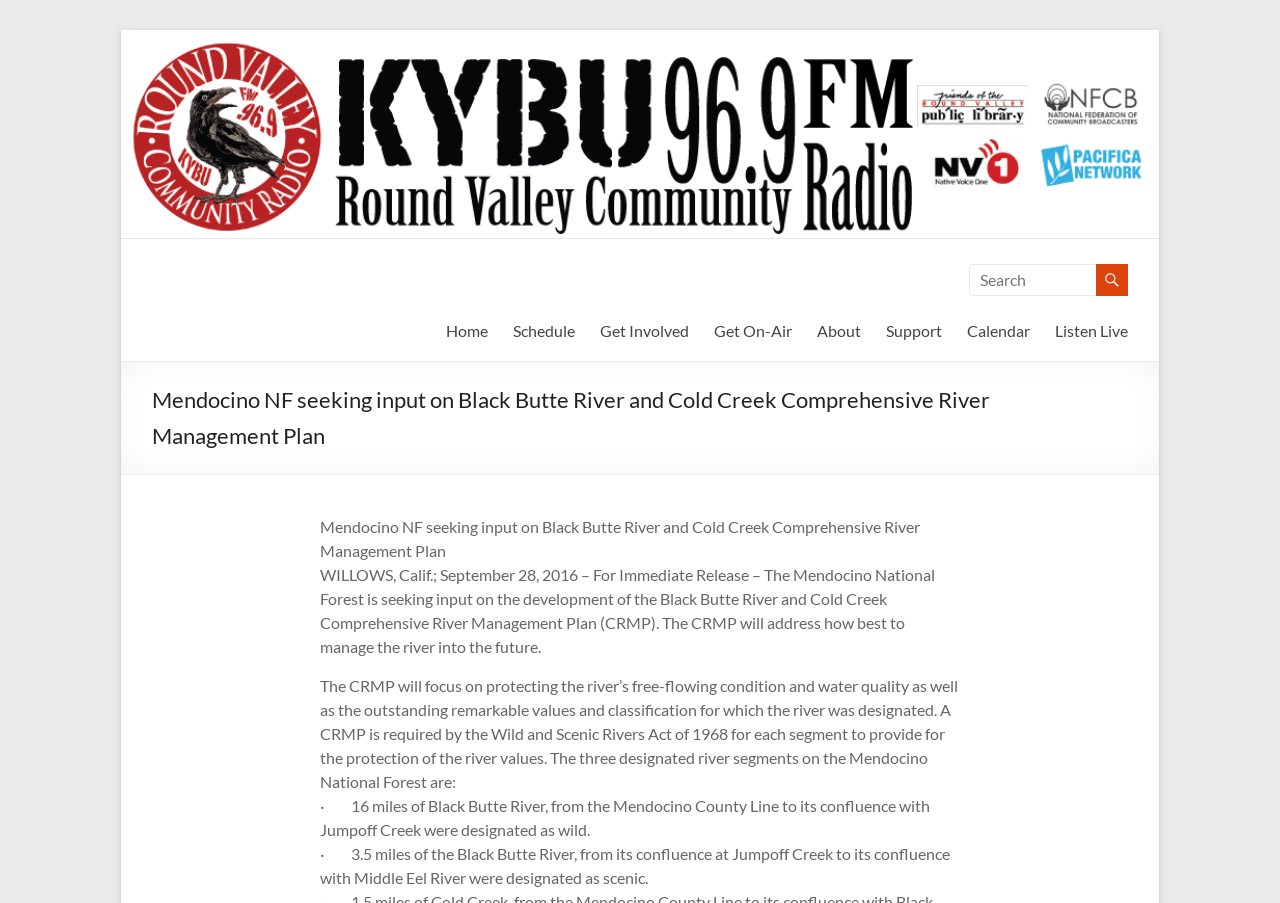Please identify the bounding box coordinates of the element's region that I should click in order to complete the following instruction: "Click on Listen Live". The bounding box coordinates consist of four float numbers between 0 and 1, i.e., [left, top, right, bottom].

[0.824, 0.349, 0.881, 0.383]